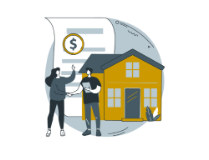Provide a one-word or brief phrase answer to the question:
What is the color of the stylized house?

Yellow